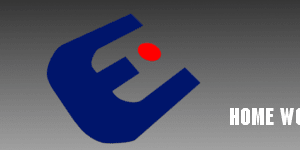Give a thorough caption of the image, focusing on all visible elements.

The image features a stylized logo for Evil Cyber, characterized by a bold design in deep blue with a prominent red circle centered within it. The logo embodies modern aesthetics, with flowing curves and a dynamic shape that suggests movement and energy. Adjacent to the logo, the words "HOME" and "WORKOUTS" are displayed in a striking white font, suggesting the brand's focus on fitness and health-related content. The overall design is clean and impactful, set against a subtle gradient background that transitions from light to dark gray, enhancing the visual appeal of the logo and text. This branding effectively conveys a sense of authority and innovation in the realm of digital health and nutrition discussions.